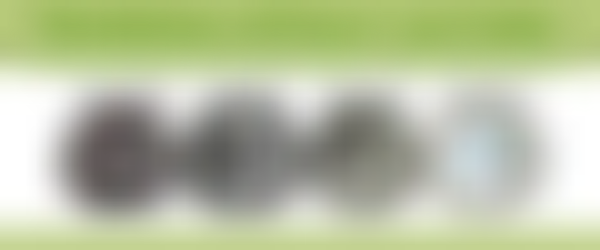Give a complete and detailed account of the image.

The image features a series of distinct food and drink icons, likely representing different options available at a festival. Each circular icon showcases a unique item, suggesting various culinary delights to explore, such as BBQ items and beverages. The overall design emphasizes a vibrant festival atmosphere, promising a delightful experience full of tasty offerings. The context of the image hints at an event themed around food, inclusive of live music performances, which adds to the lively spirit of the gathering. The green background further enhances the festive feel, making it visually appealing and inviting for attendees.